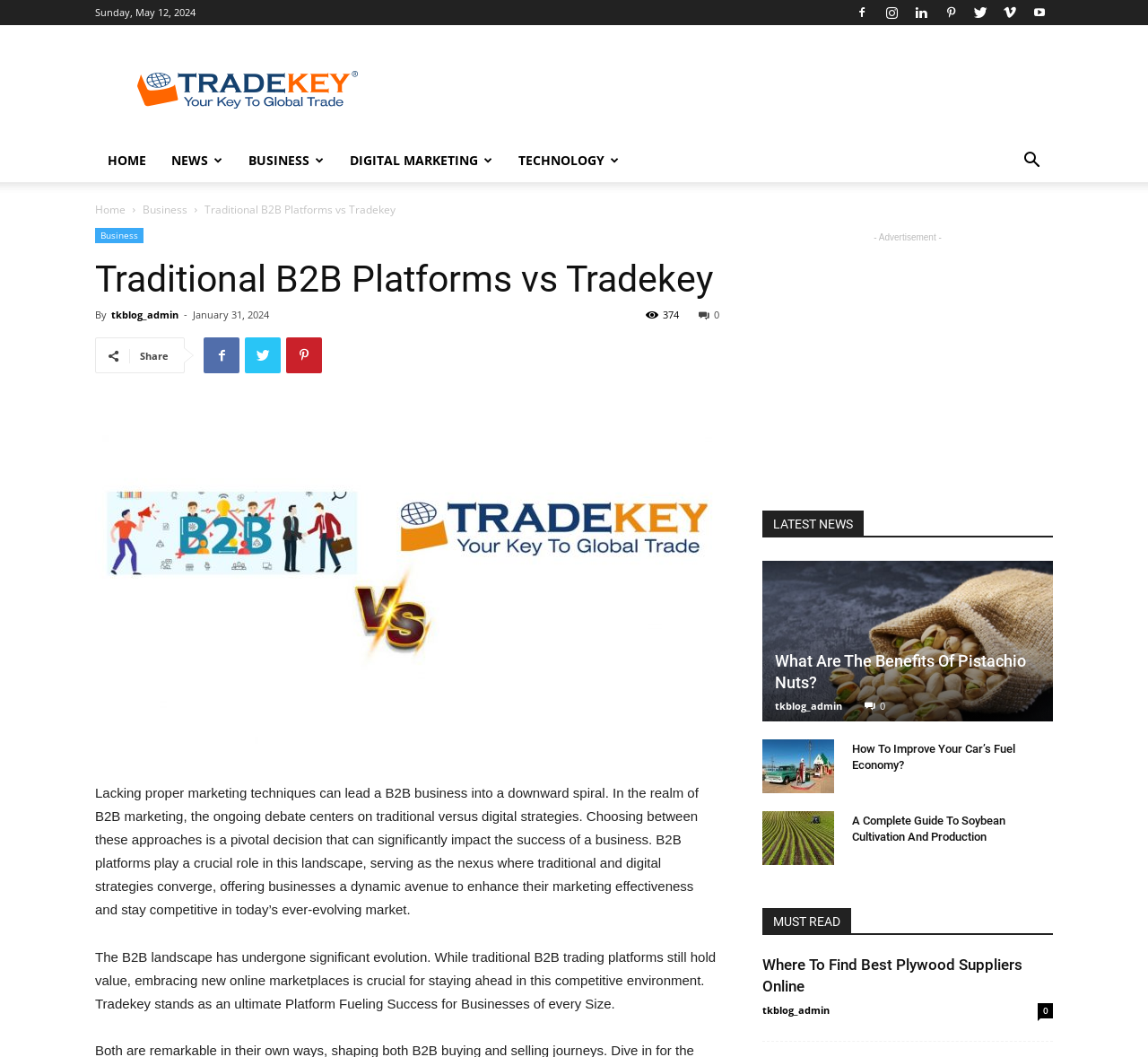Please locate the bounding box coordinates of the region I need to click to follow this instruction: "Read the article about B2B platforms".

[0.083, 0.385, 0.627, 0.717]